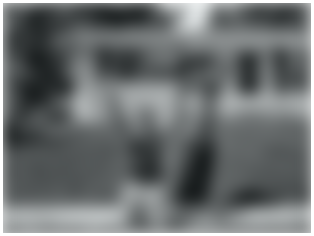Using a single word or phrase, answer the following question: 
In which year was the monograph 'American Mirror' published?

2021